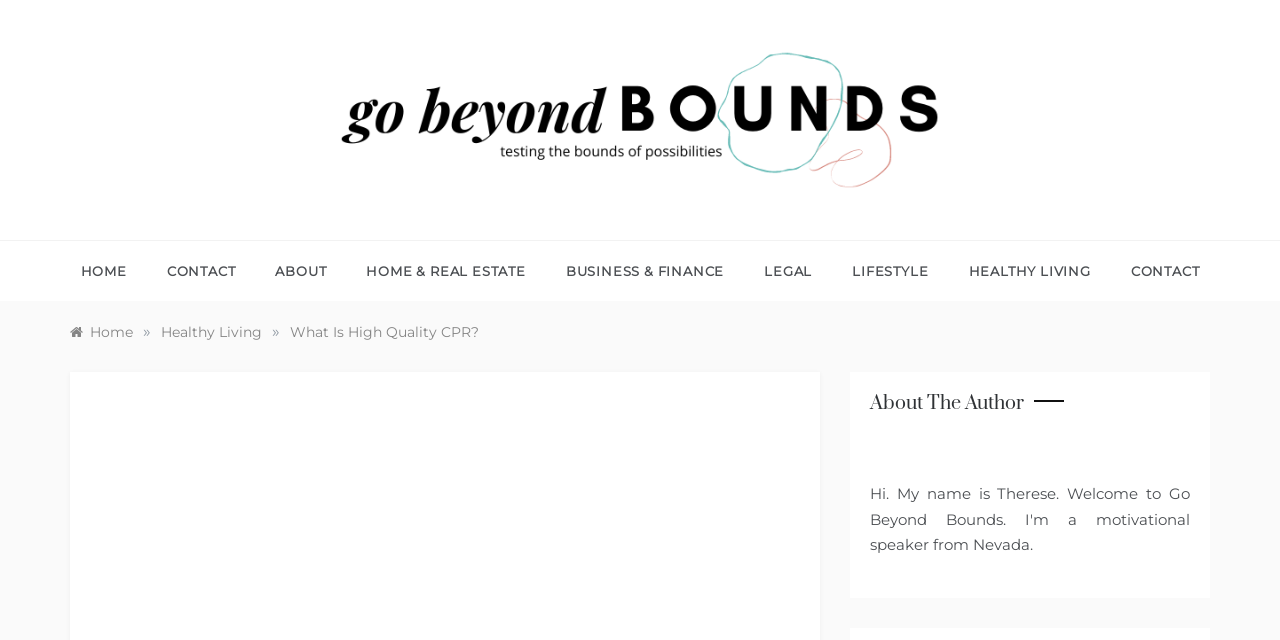Provide a brief response in the form of a single word or phrase:
What is the current page about?

High Quality CPR